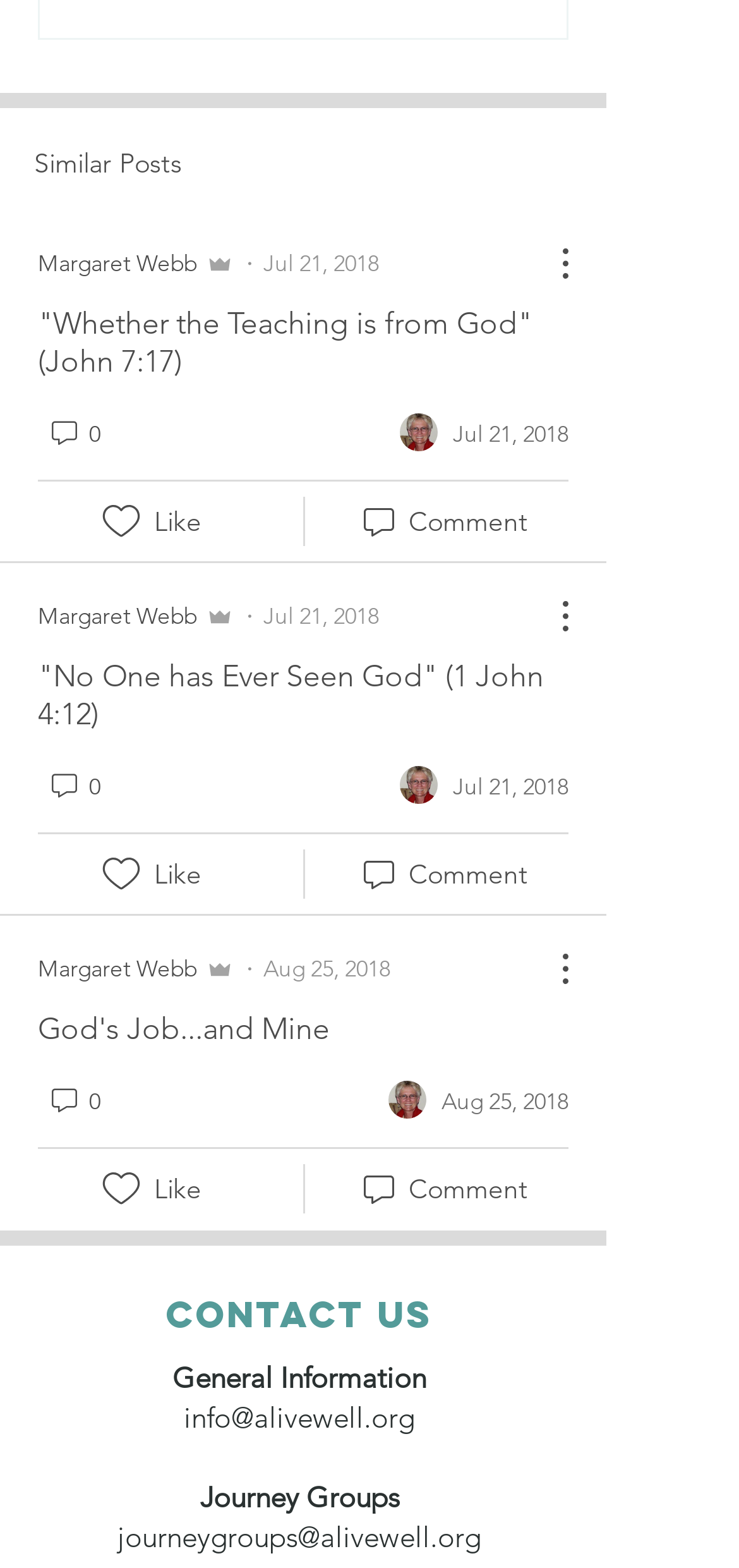Specify the bounding box coordinates of the region I need to click to perform the following instruction: "View the post 'Whether the Teaching is from God' (John 7:17)". The coordinates must be four float numbers in the range of 0 to 1, i.e., [left, top, right, bottom].

[0.051, 0.197, 0.769, 0.245]